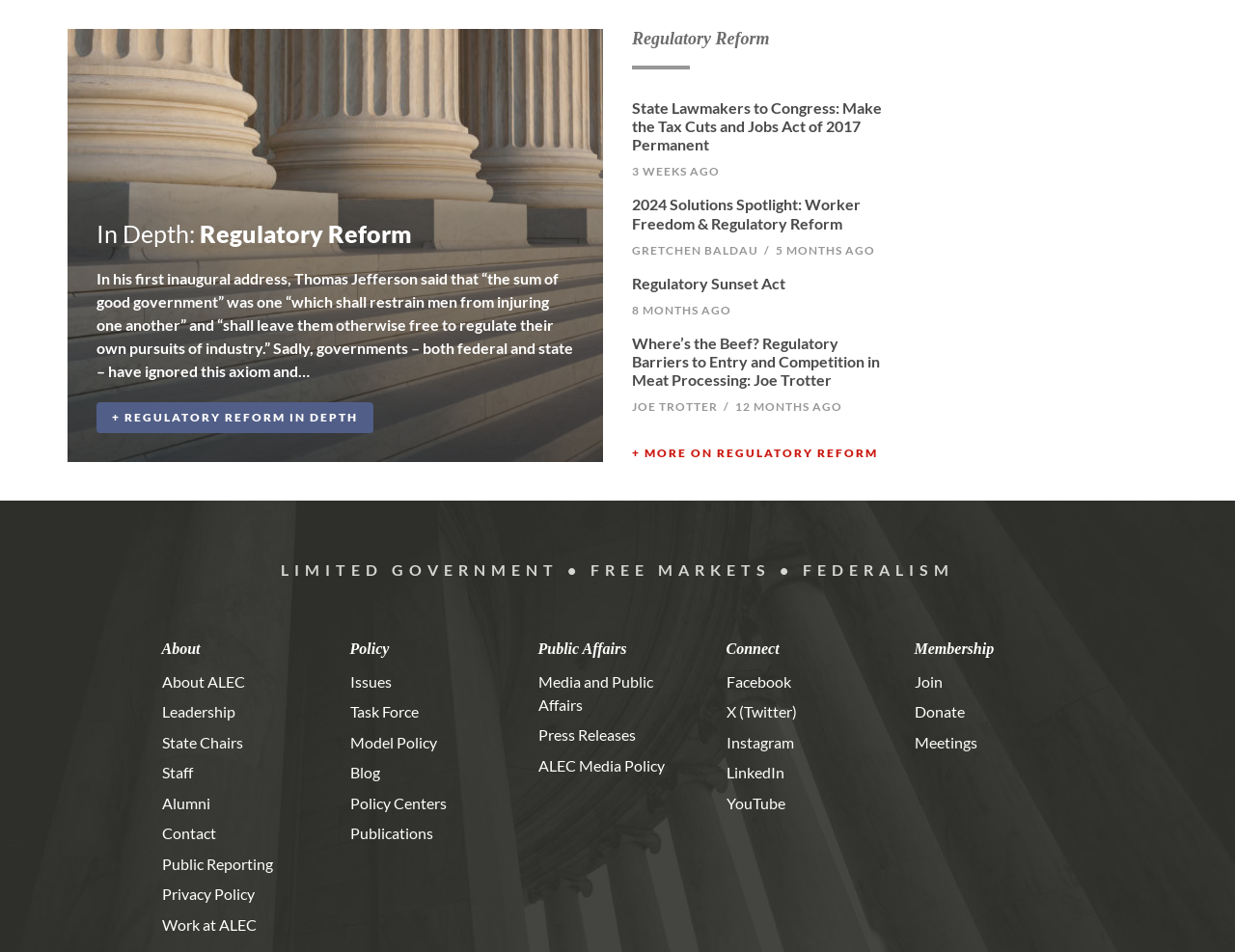Provide a brief response to the question using a single word or phrase: 
What is the purpose of the 'In Depth' section?

To provide detailed information on regulatory reform